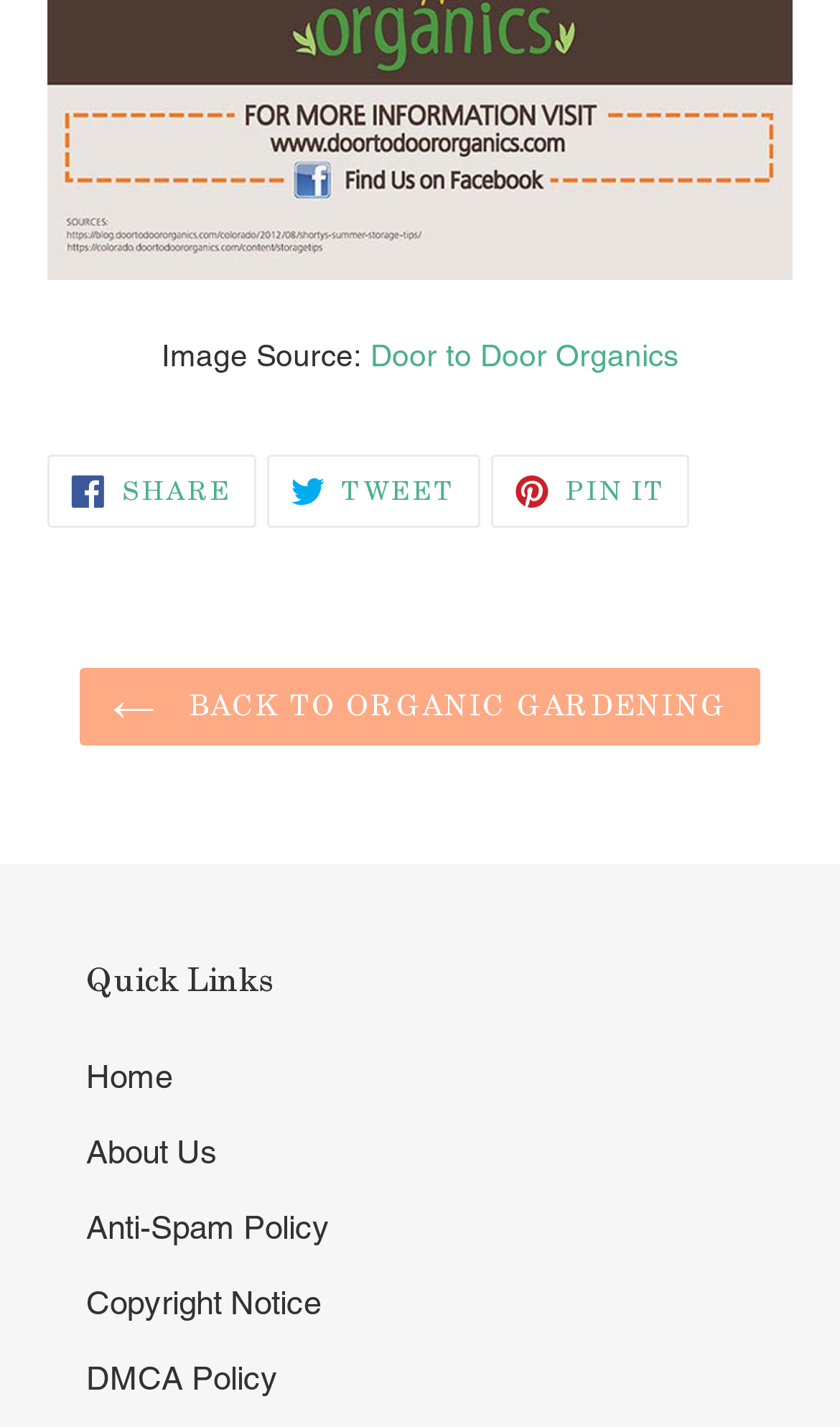Determine the bounding box coordinates of the element's region needed to click to follow the instruction: "Go back to Organic Gardening". Provide these coordinates as four float numbers between 0 and 1, formatted as [left, top, right, bottom].

[0.096, 0.468, 0.904, 0.522]